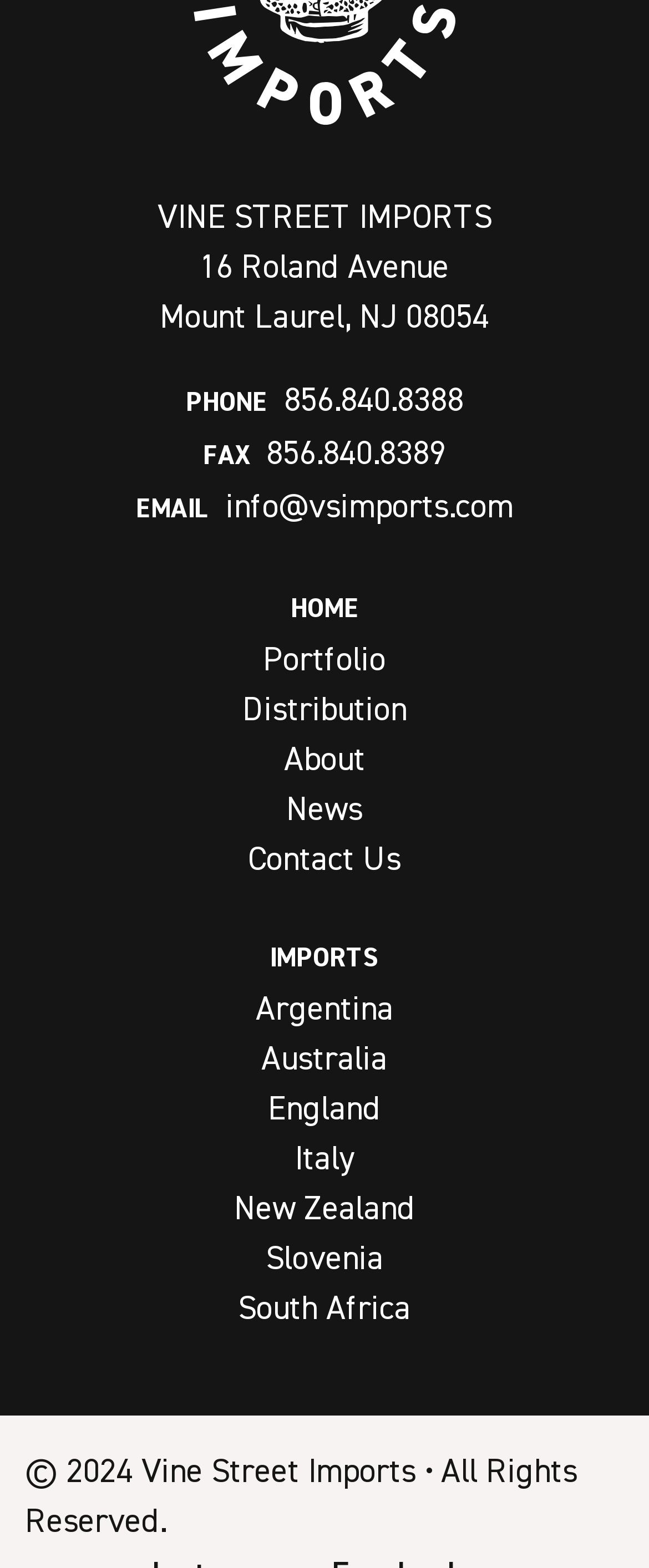Determine the bounding box coordinates of the clickable area required to perform the following instruction: "click PHONE number". The coordinates should be represented as four float numbers between 0 and 1: [left, top, right, bottom].

[0.437, 0.242, 0.714, 0.267]